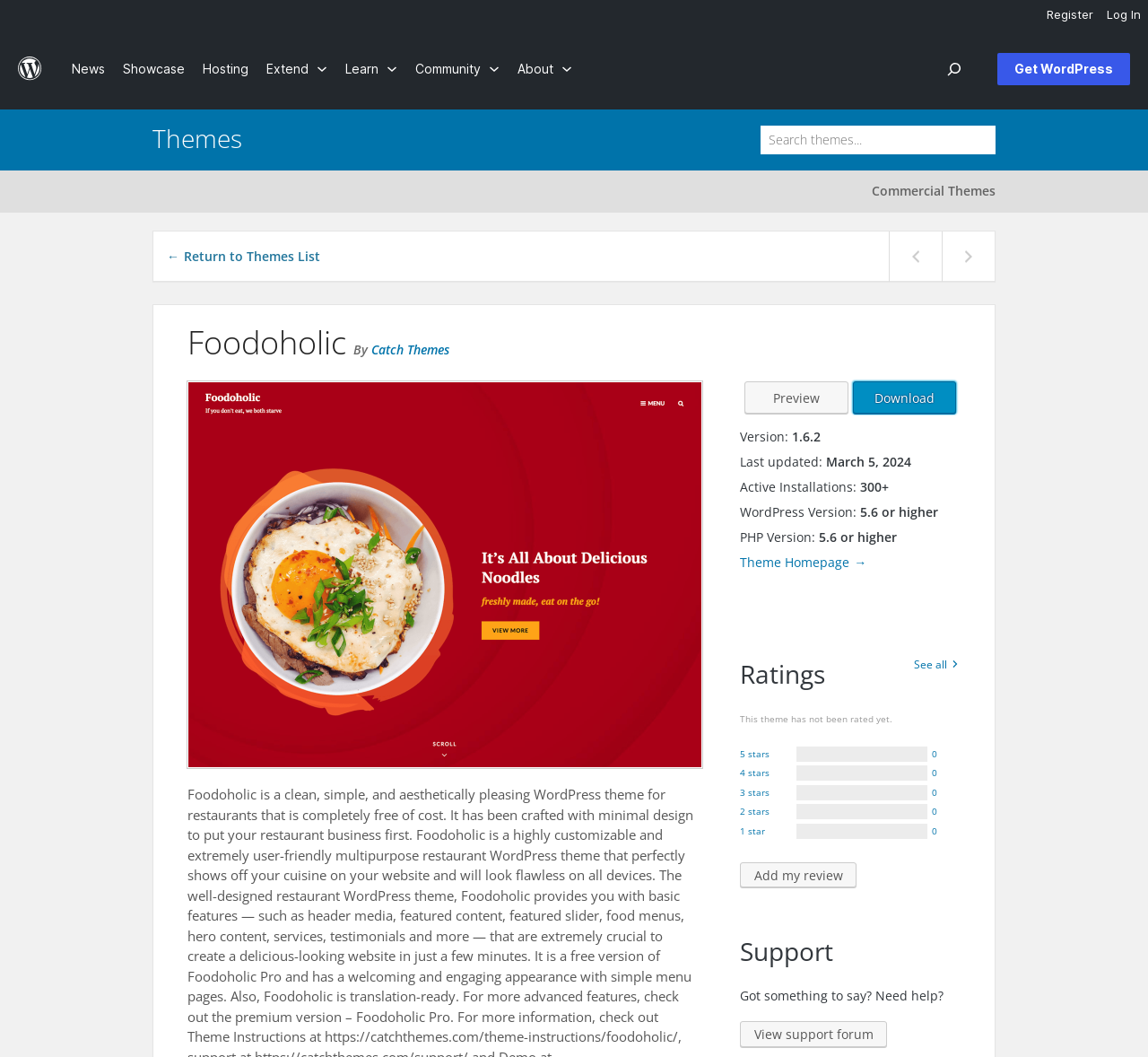Identify the bounding box coordinates of the HTML element based on this description: "parent_node: Search Themes placeholder="Search themes..."".

[0.663, 0.119, 0.867, 0.146]